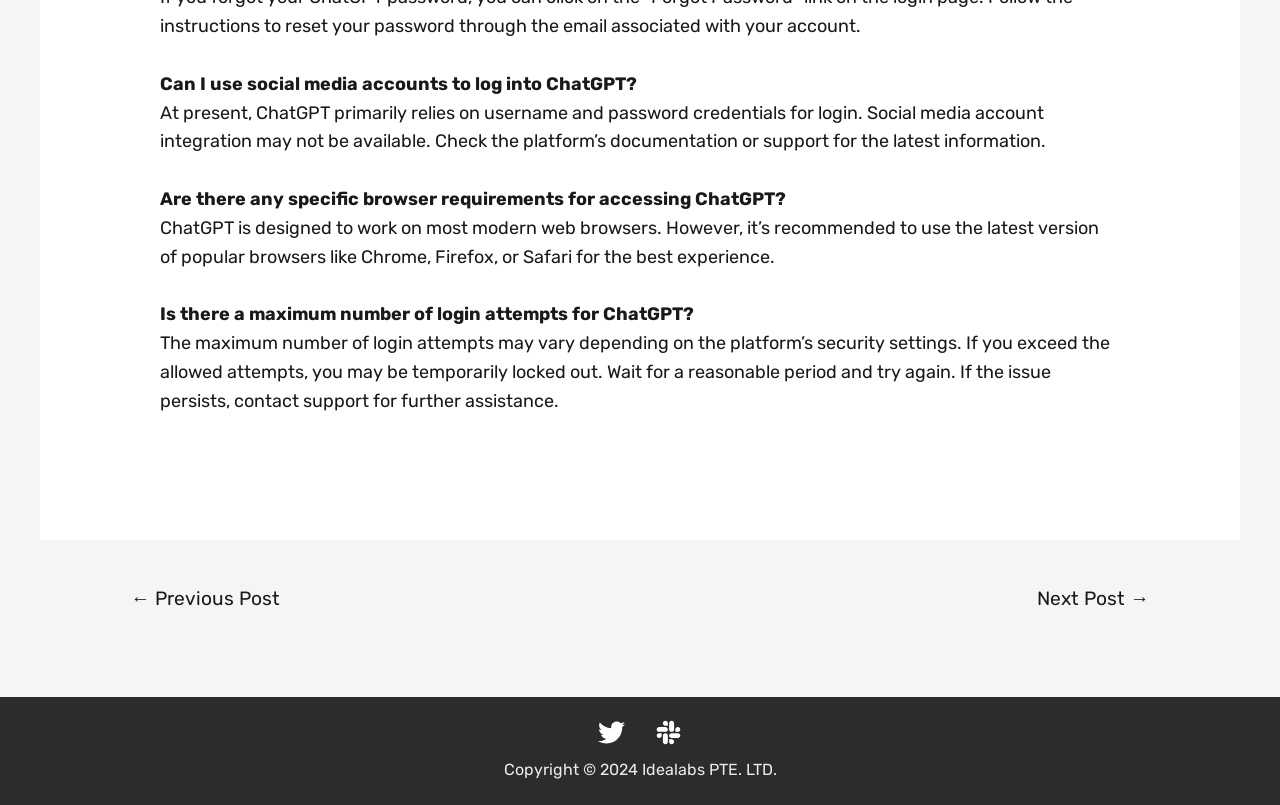Utilize the information from the image to answer the question in detail:
What is the primary method of login for ChatGPT?

According to the webpage, it is mentioned that 'At present, ChatGPT primarily relies on username and password credentials for login.' This indicates that the primary method of login for ChatGPT is through username and password.